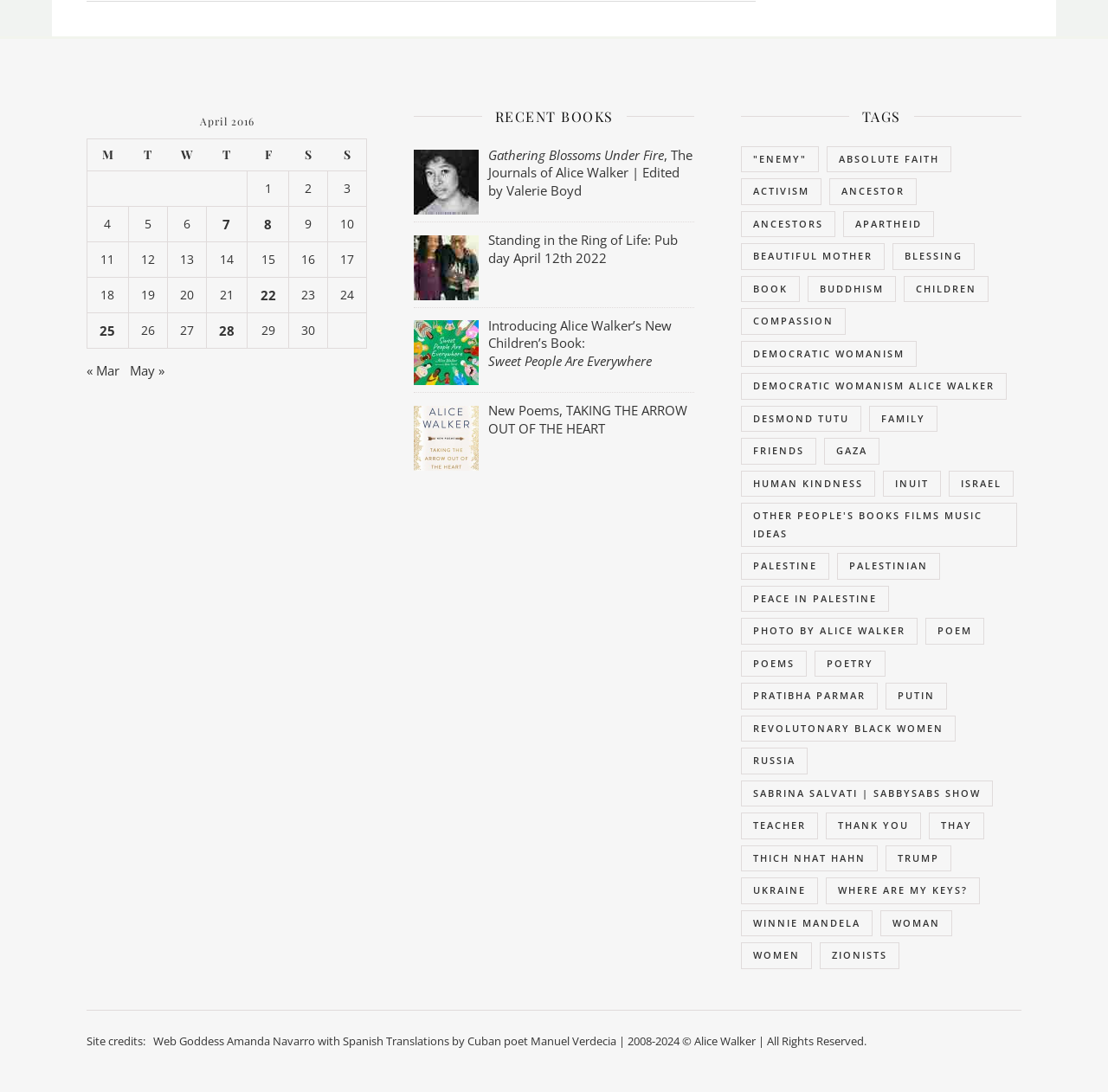Please specify the bounding box coordinates of the clickable section necessary to execute the following command: "Click on the link to view posts published on April 28, 2016".

[0.194, 0.295, 0.215, 0.311]